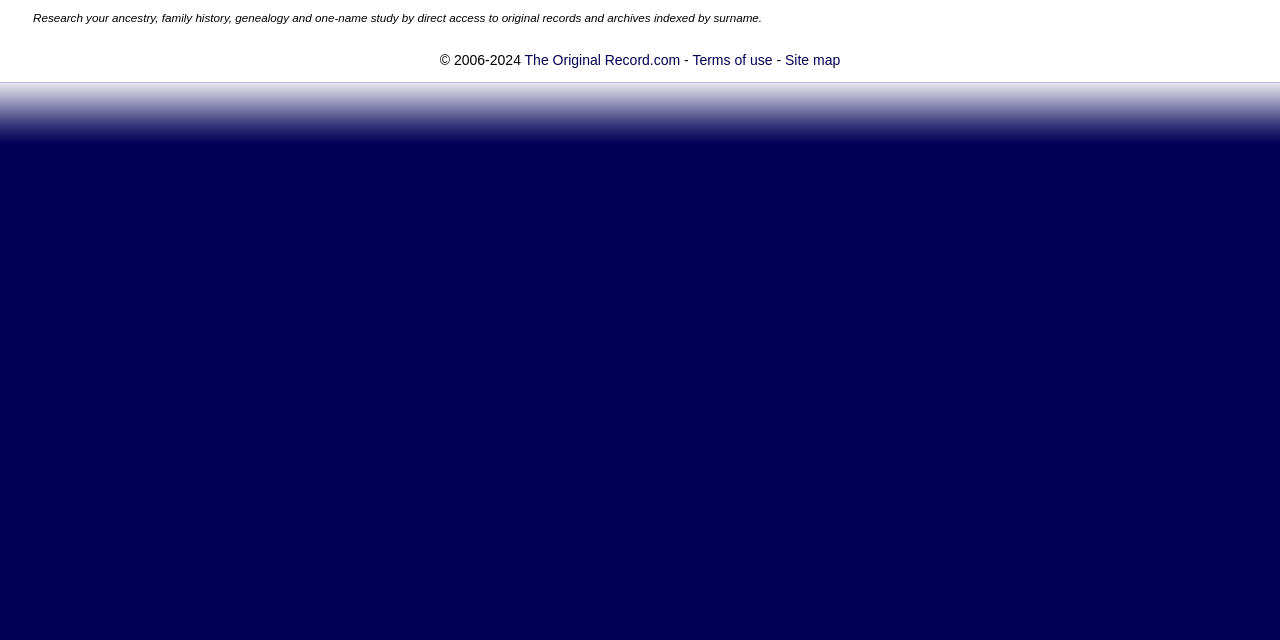Return the bounding box coordinates of the UI element that corresponds to this description: "The Original Record.com". The coordinates must be given as four float numbers in the range of 0 and 1, [left, top, right, bottom].

[0.41, 0.082, 0.531, 0.107]